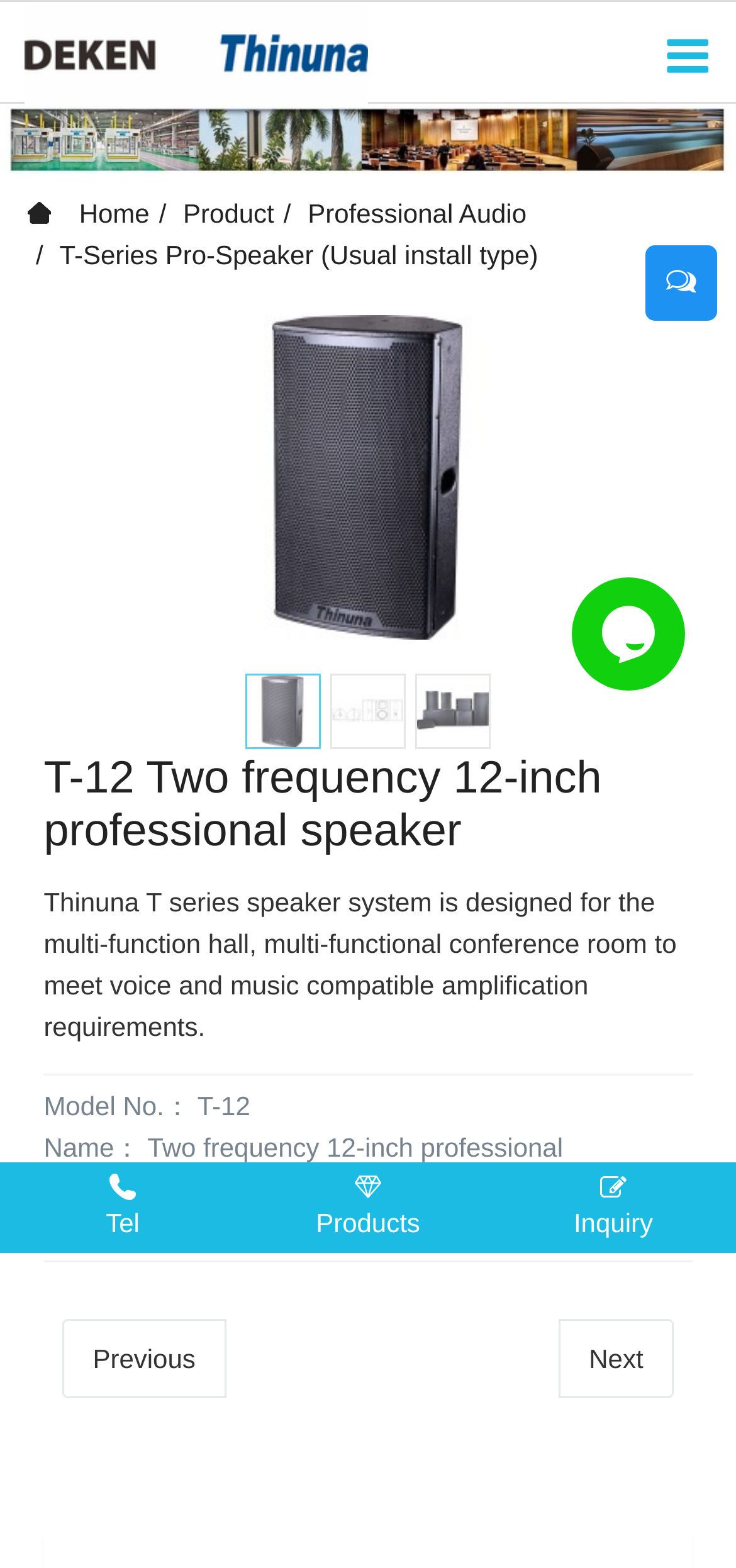Review the image closely and give a comprehensive answer to the question: What is the standard of the speaker system?

I found the answer by looking at the StaticText element with the text 'Standard：' and its corresponding value 'CE;ROHS'.